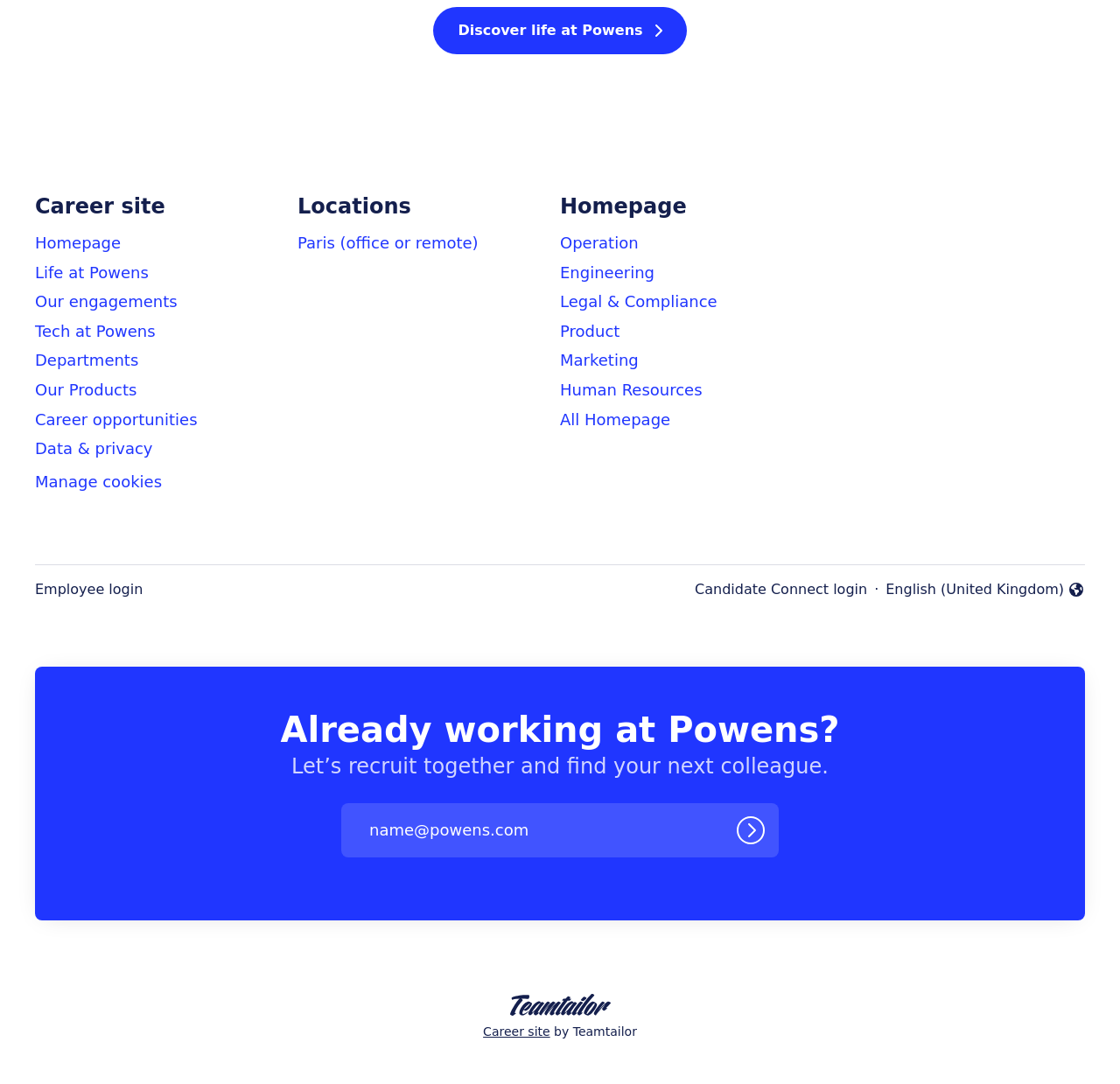Please specify the bounding box coordinates for the clickable region that will help you carry out the instruction: "Click on Career opportunities".

[0.031, 0.375, 0.176, 0.398]